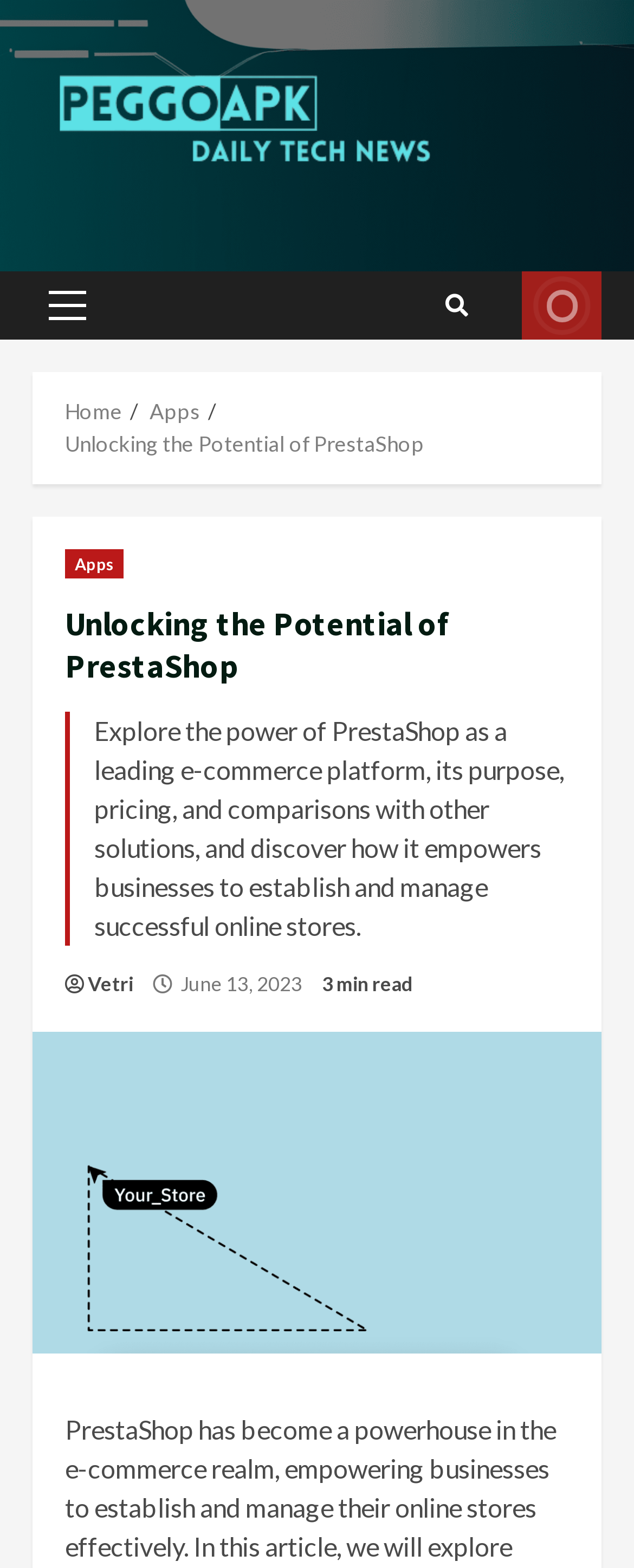Identify the bounding box of the UI element that matches this description: "Unlocking the Potential of PrestaShop".

[0.103, 0.274, 0.669, 0.291]